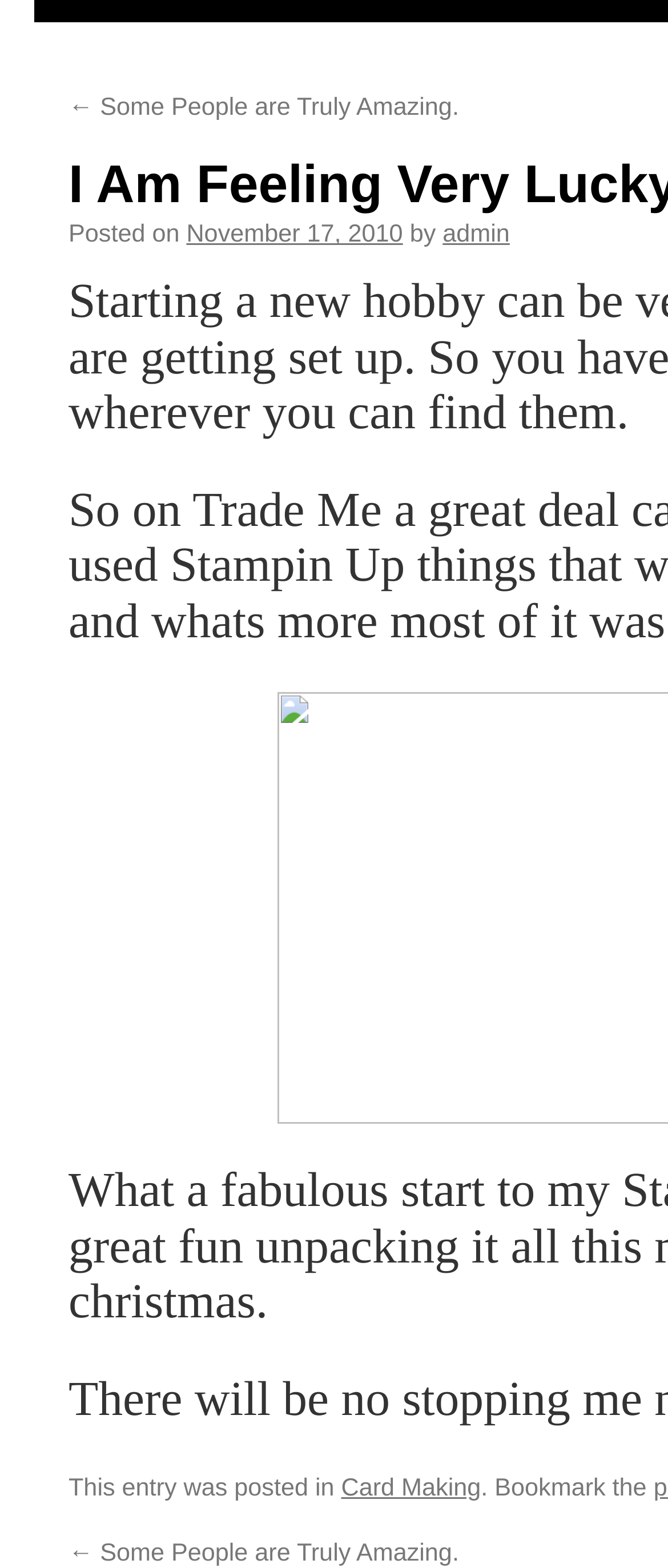Calculate the bounding box coordinates of the UI element given the description: "admin".

[0.663, 0.141, 0.763, 0.159]